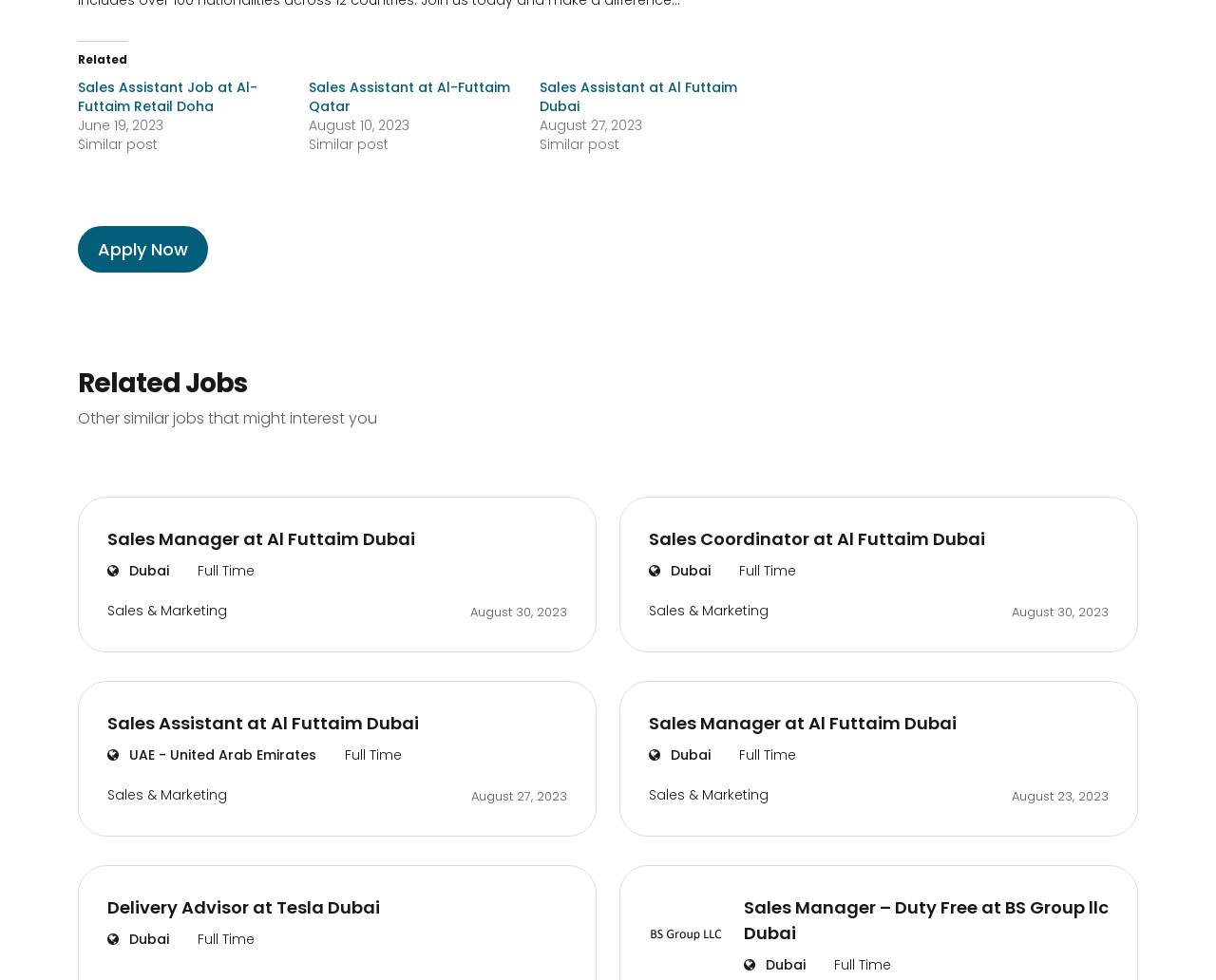Please find the bounding box for the following UI element description. Provide the coordinates in (top-left x, top-left y, bottom-right x, bottom-right y) format, with values between 0 and 1: Sales & Marketing

[0.534, 0.527, 0.632, 0.547]